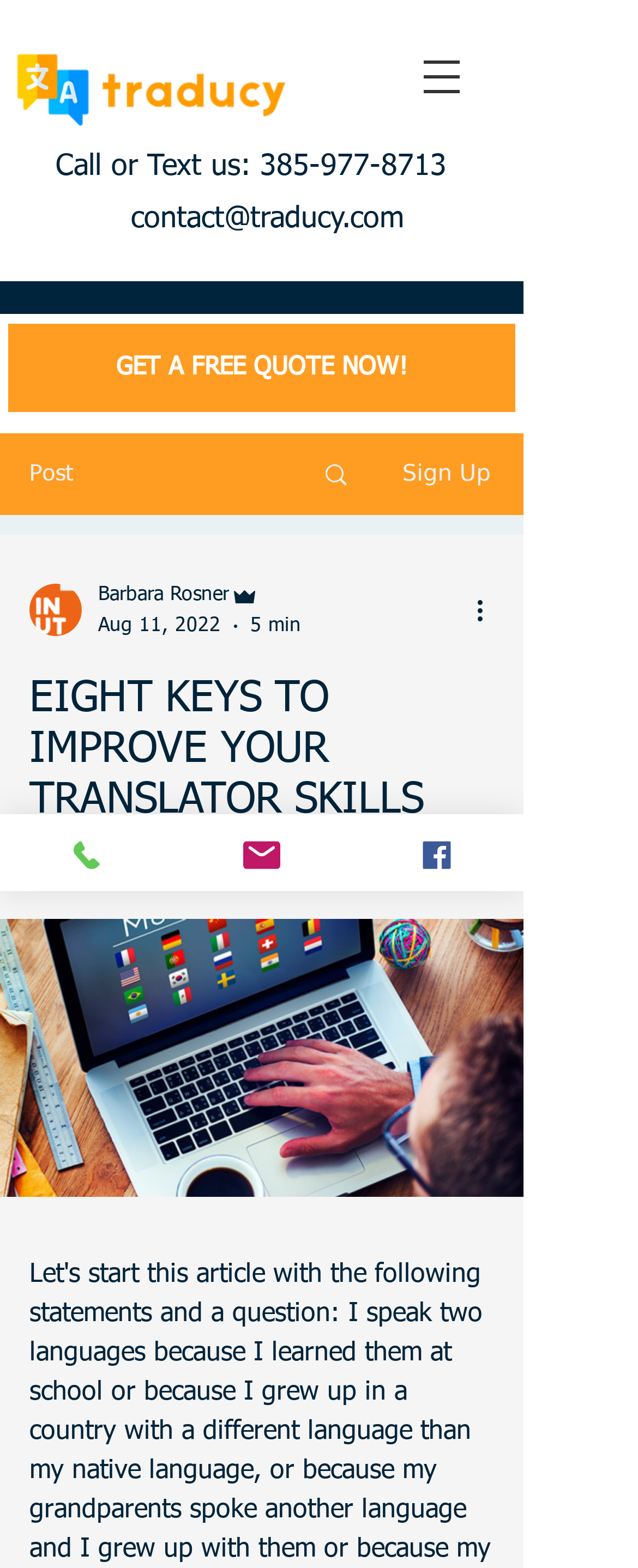What is the name of the writer?
Using the information presented in the image, please offer a detailed response to the question.

I found the writer's name by looking at the generic element that says 'Barbara Rosner' which is located below the writer's picture.